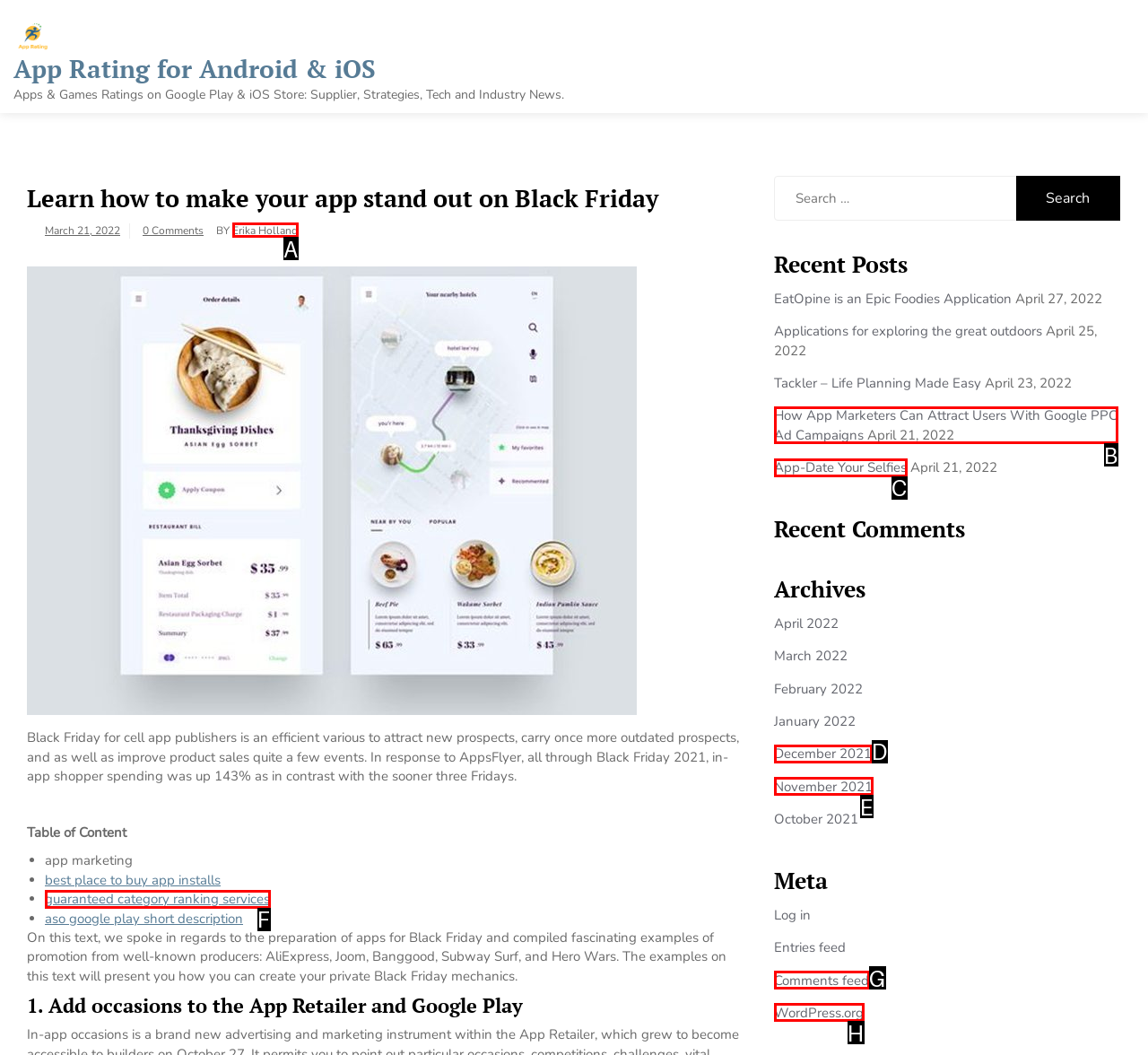Choose the letter that best represents the description: guaranteed category ranking services. Answer with the letter of the selected choice directly.

F